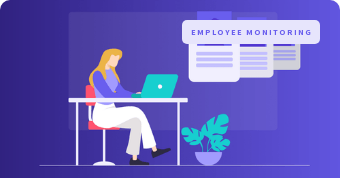What is the dominant color of the woman's outfit?
Please provide a single word or phrase as the answer based on the screenshot.

Purple